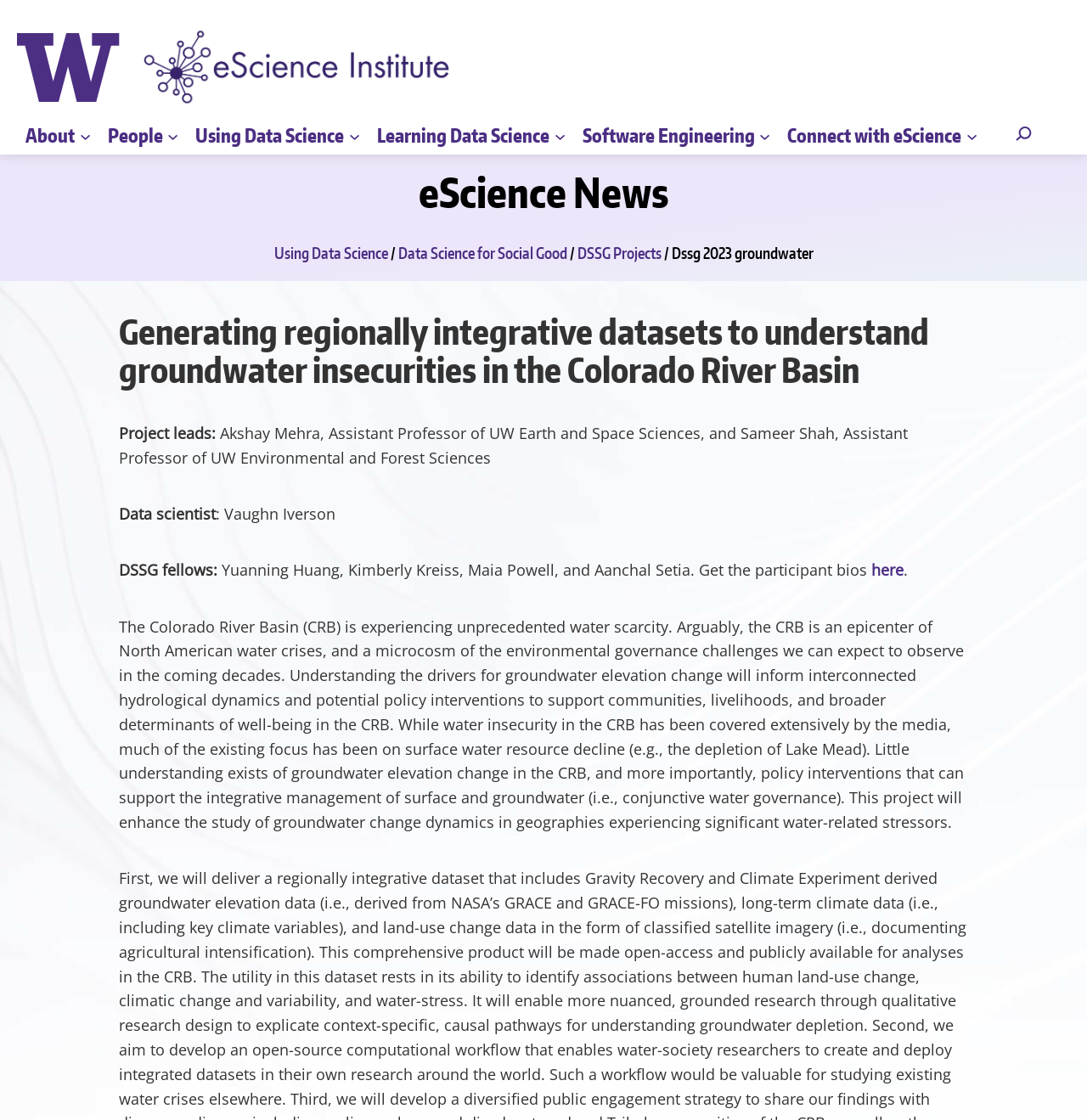Please pinpoint the bounding box coordinates for the region I should click to adhere to this instruction: "Click University of Washington link".

[0.016, 0.023, 0.117, 0.091]